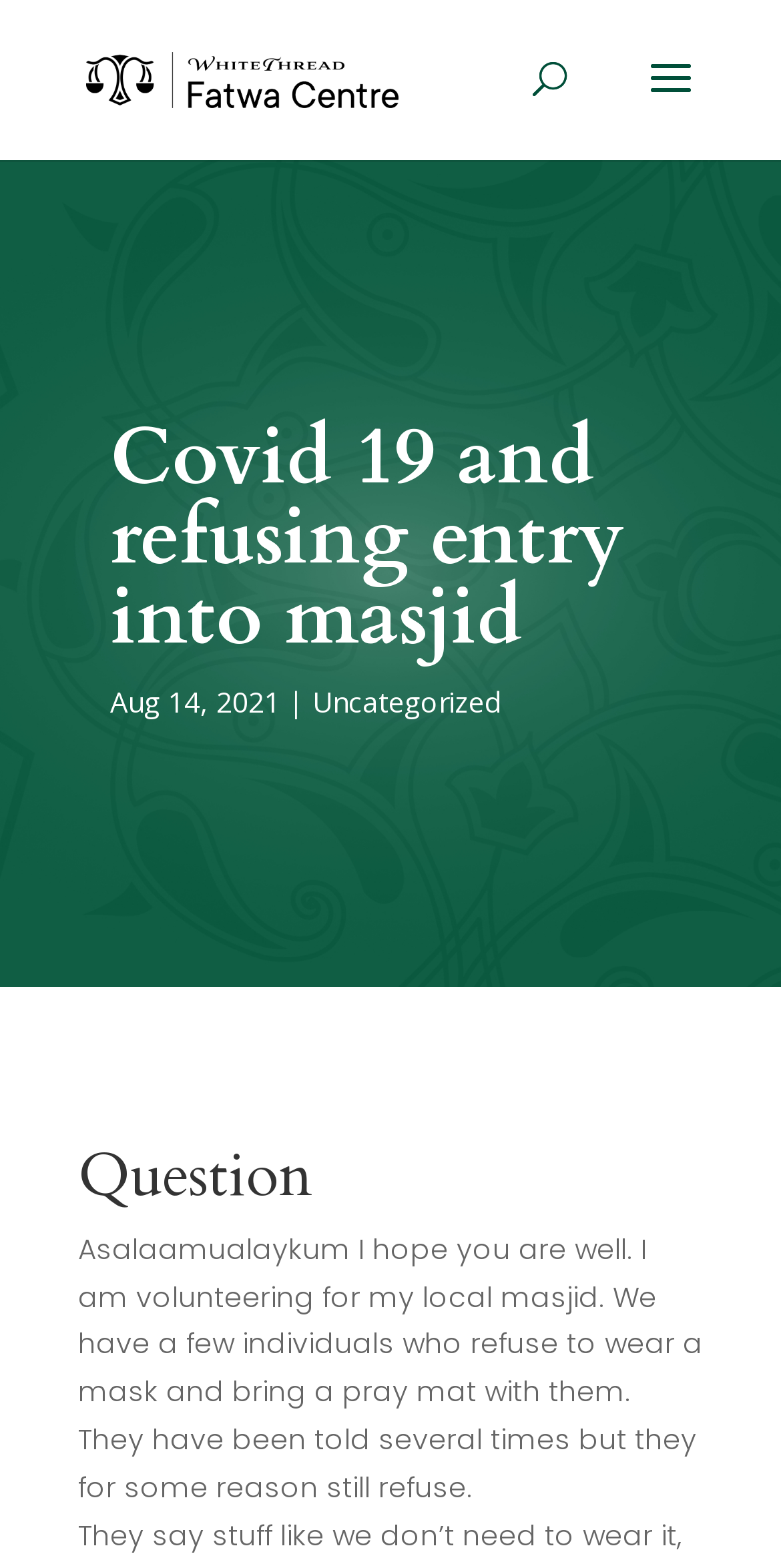Please examine the image and answer the question with a detailed explanation:
What is the date of the question posted?

The date of the question posted is mentioned as Aug 14, 2021, which is located below the heading 'Covid 19 and refusing entry into masjid'.